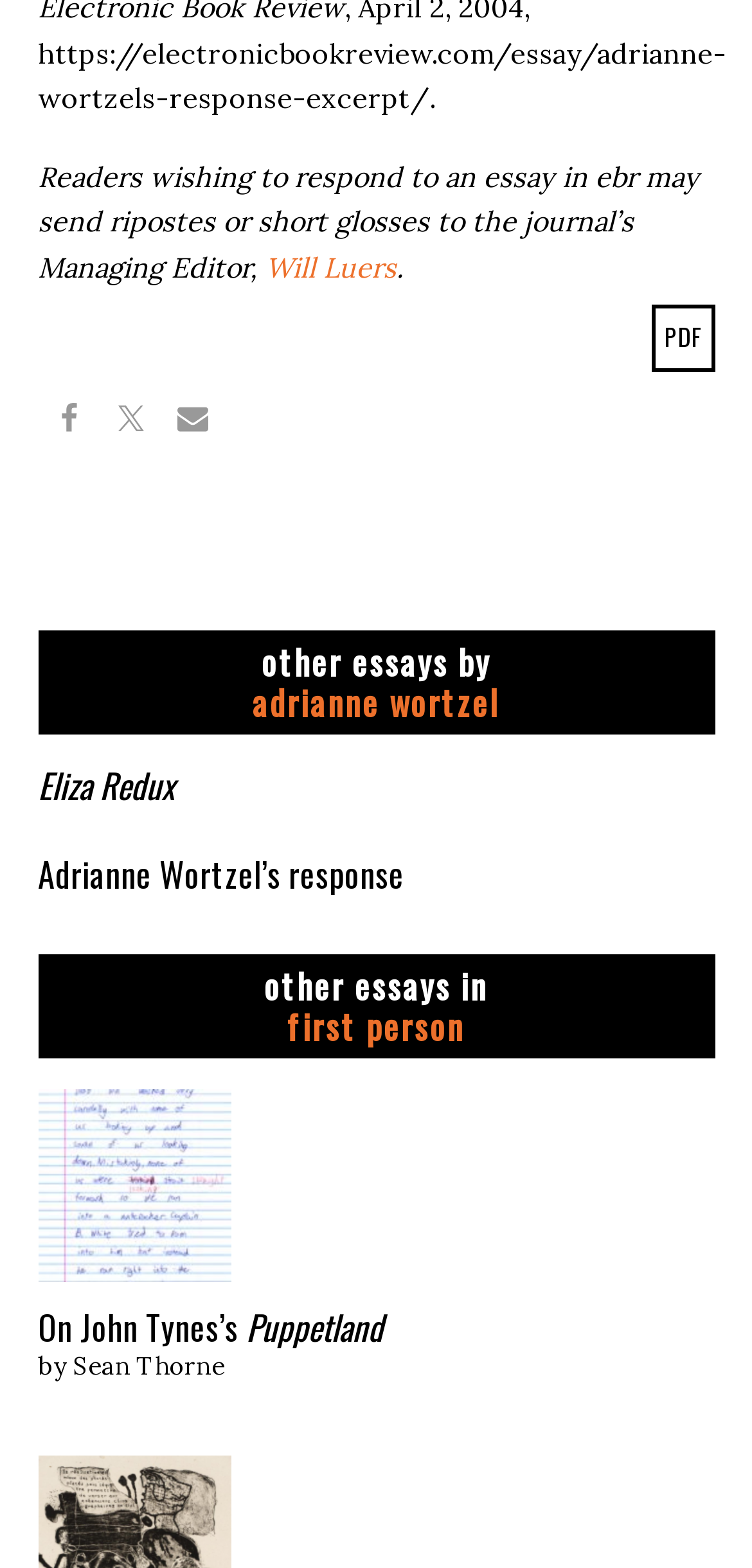Answer the question using only one word or a concise phrase: What are the social media platforms available for sharing?

Facebook, Twitter, Email